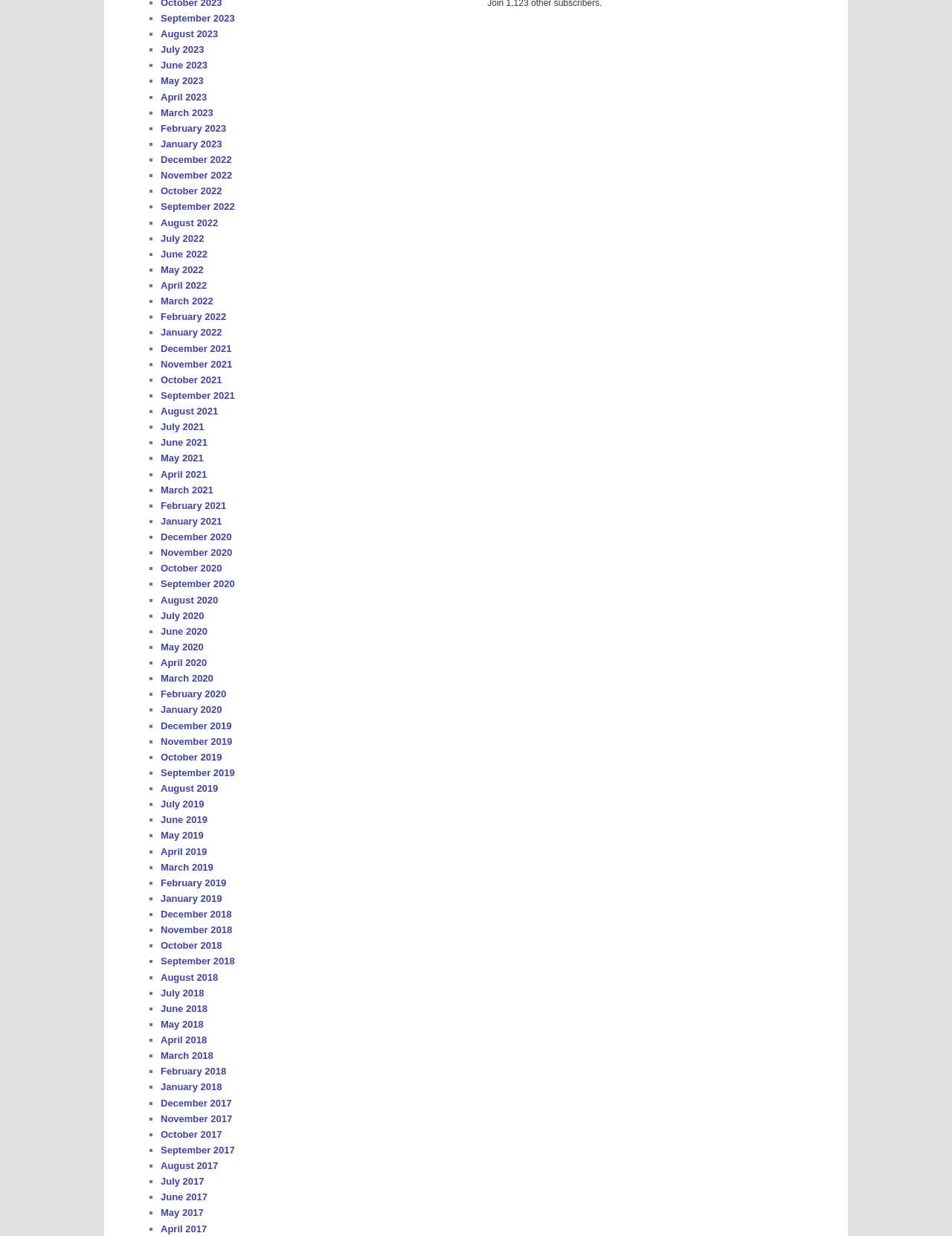Provide the bounding box coordinates for the area that should be clicked to complete the instruction: "View August 2022".

[0.169, 0.176, 0.229, 0.185]